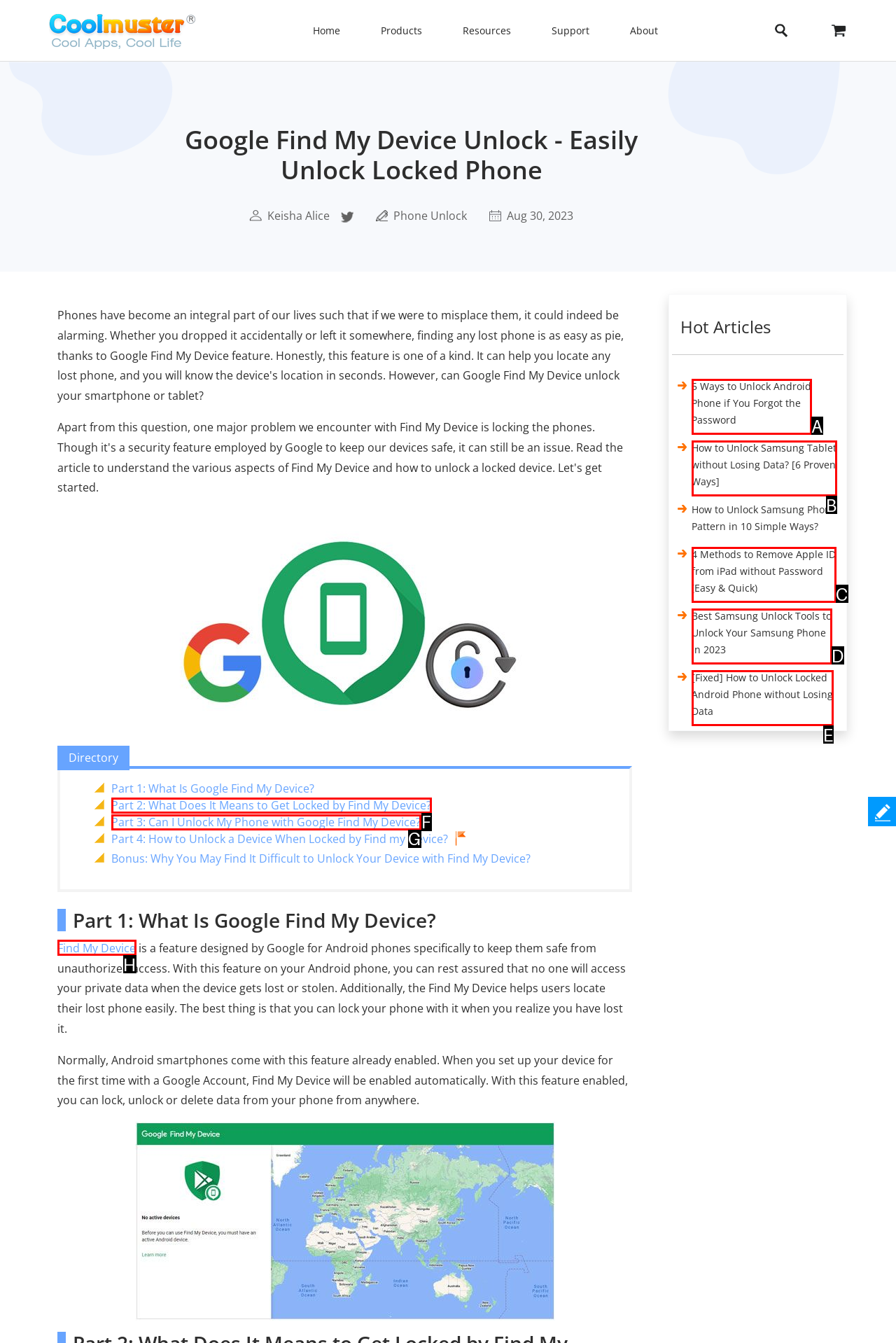Identify the letter of the UI element that corresponds to: Find My Device
Respond with the letter of the option directly.

H